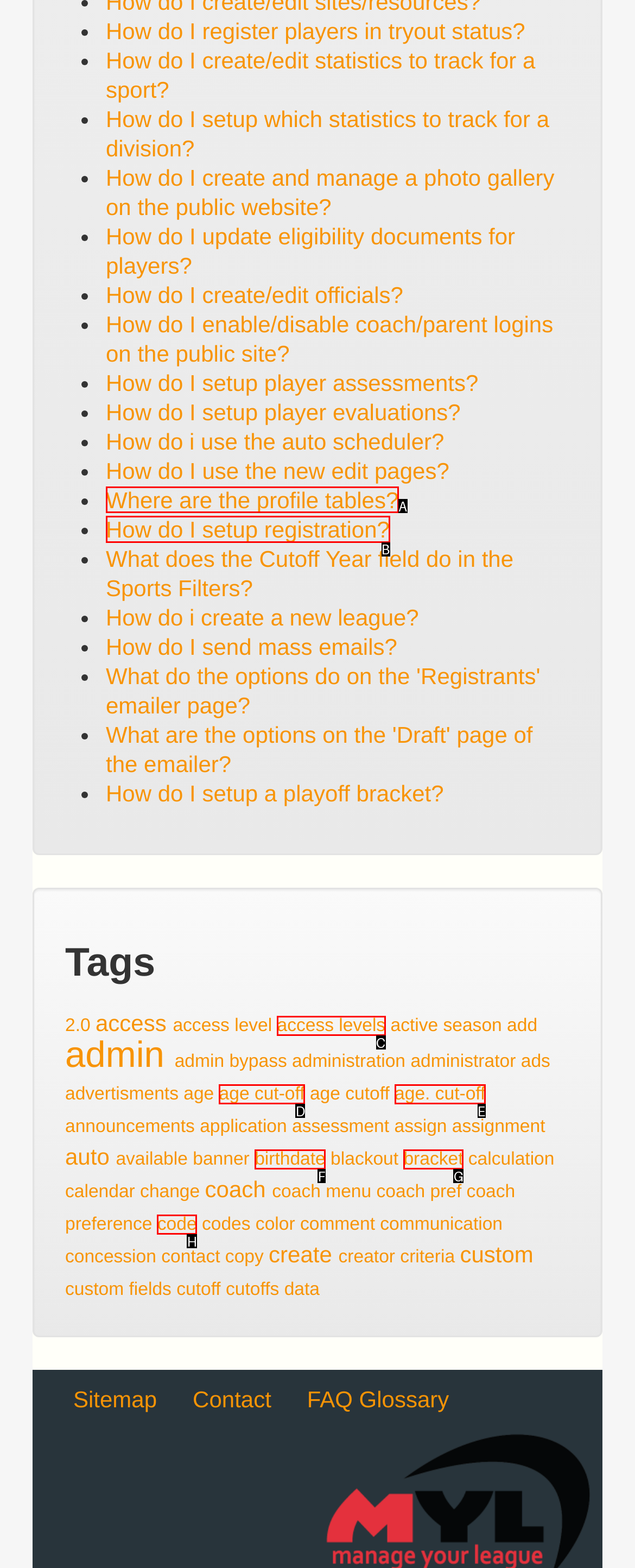Determine the letter of the element you should click to carry out the task: Click on 'How do I setup registration?'
Answer with the letter from the given choices.

B